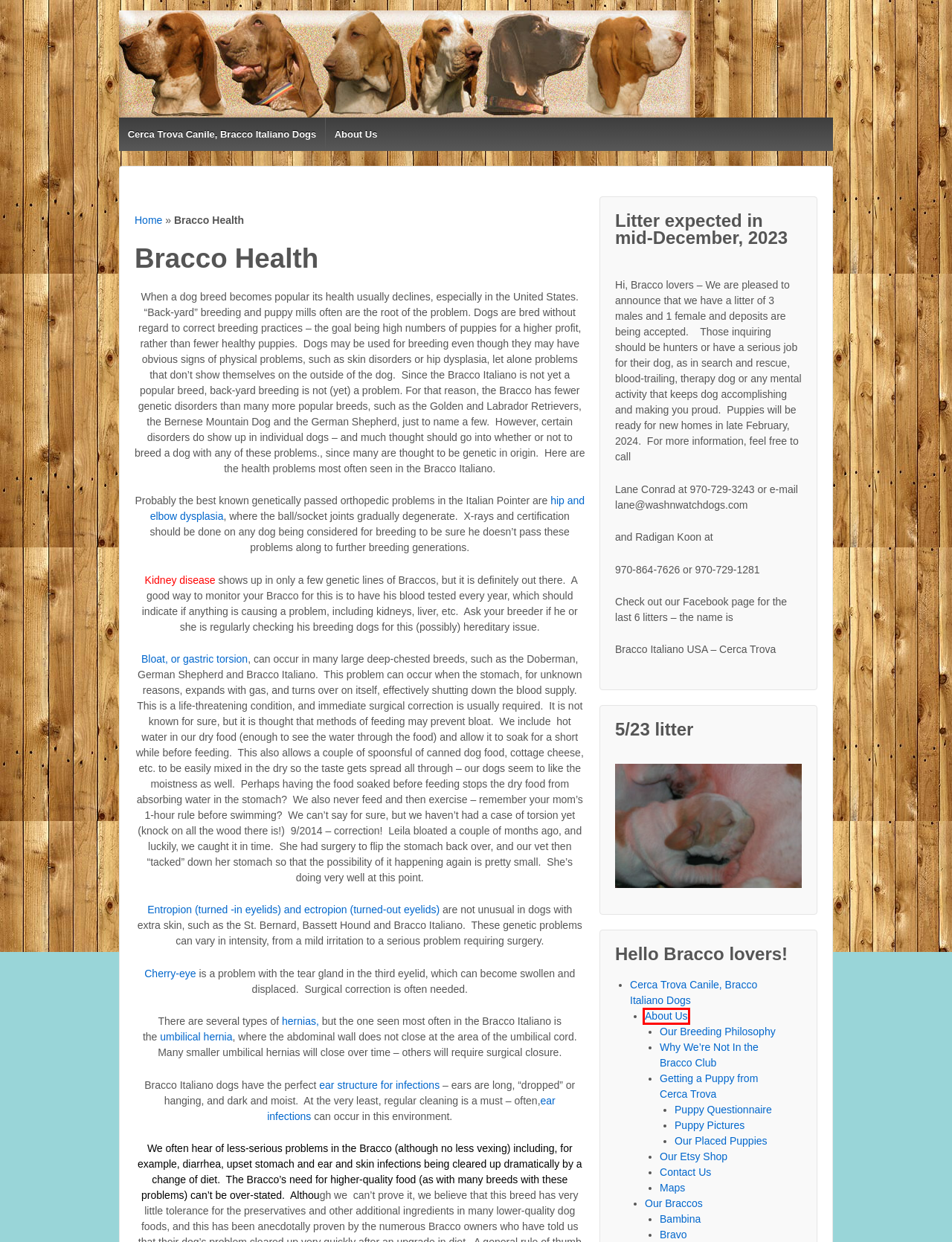You are presented with a screenshot of a webpage containing a red bounding box around a particular UI element. Select the best webpage description that matches the new webpage after clicking the element within the bounding box. Here are the candidates:
A. Our Breeding Philosophy - braccousa.com
B. Why We're Not In the Bracco Club - braccousa.com
C. Bracco Italiano Hunting Dogs, Cerca Trova Canile
D. Maps - braccousa.com
E. Puppy Questionnaire - braccousa.com
F. Bambina - braccousa.com
G. Our Placed Puppies - braccousa.com
H. About Us - braccousa.com

H